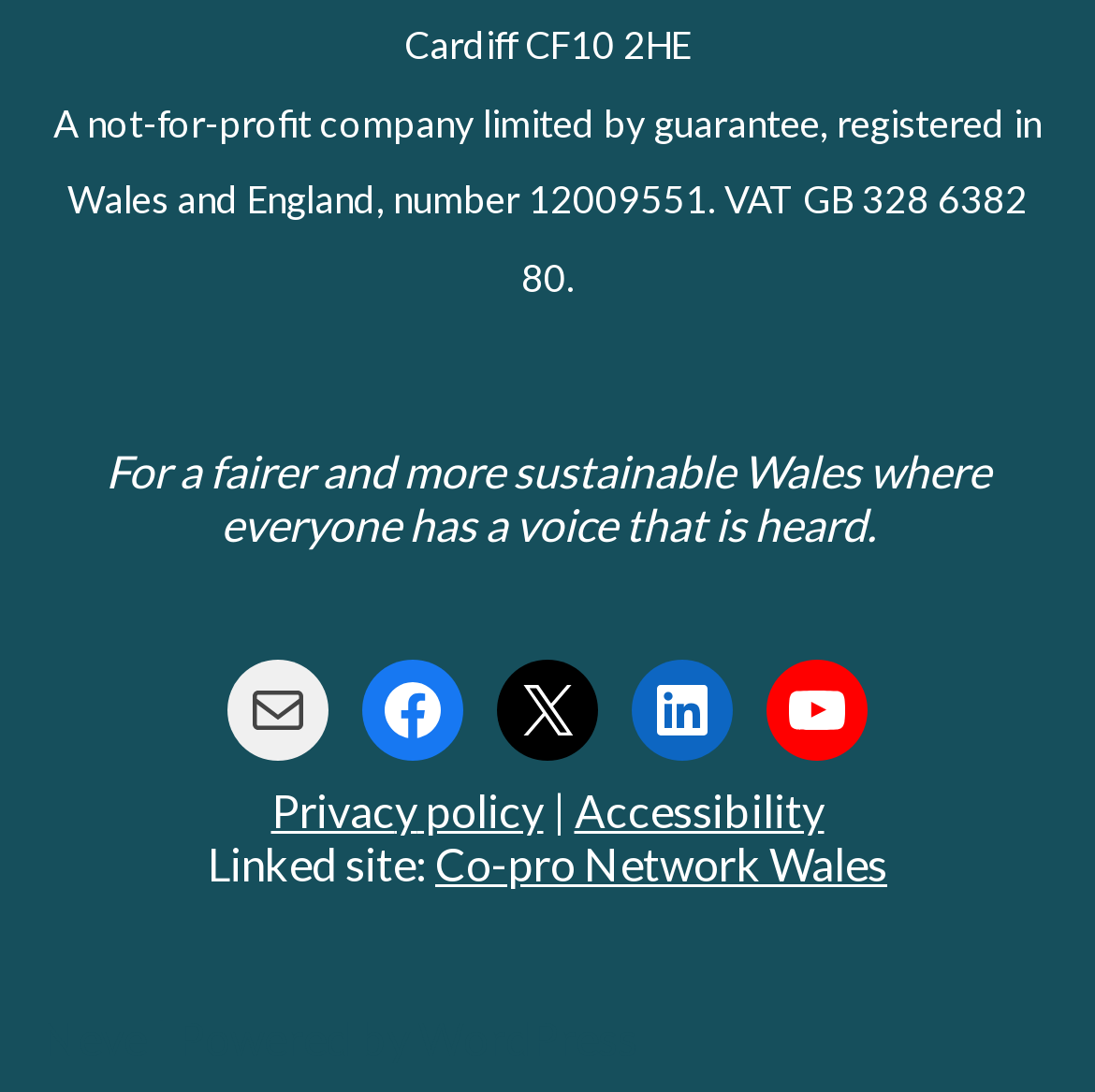Provide the bounding box coordinates of the HTML element this sentence describes: "Linked site: Co-pro Network Wales". The bounding box coordinates consist of four float numbers between 0 and 1, i.e., [left, top, right, bottom].

[0.19, 0.766, 0.81, 0.815]